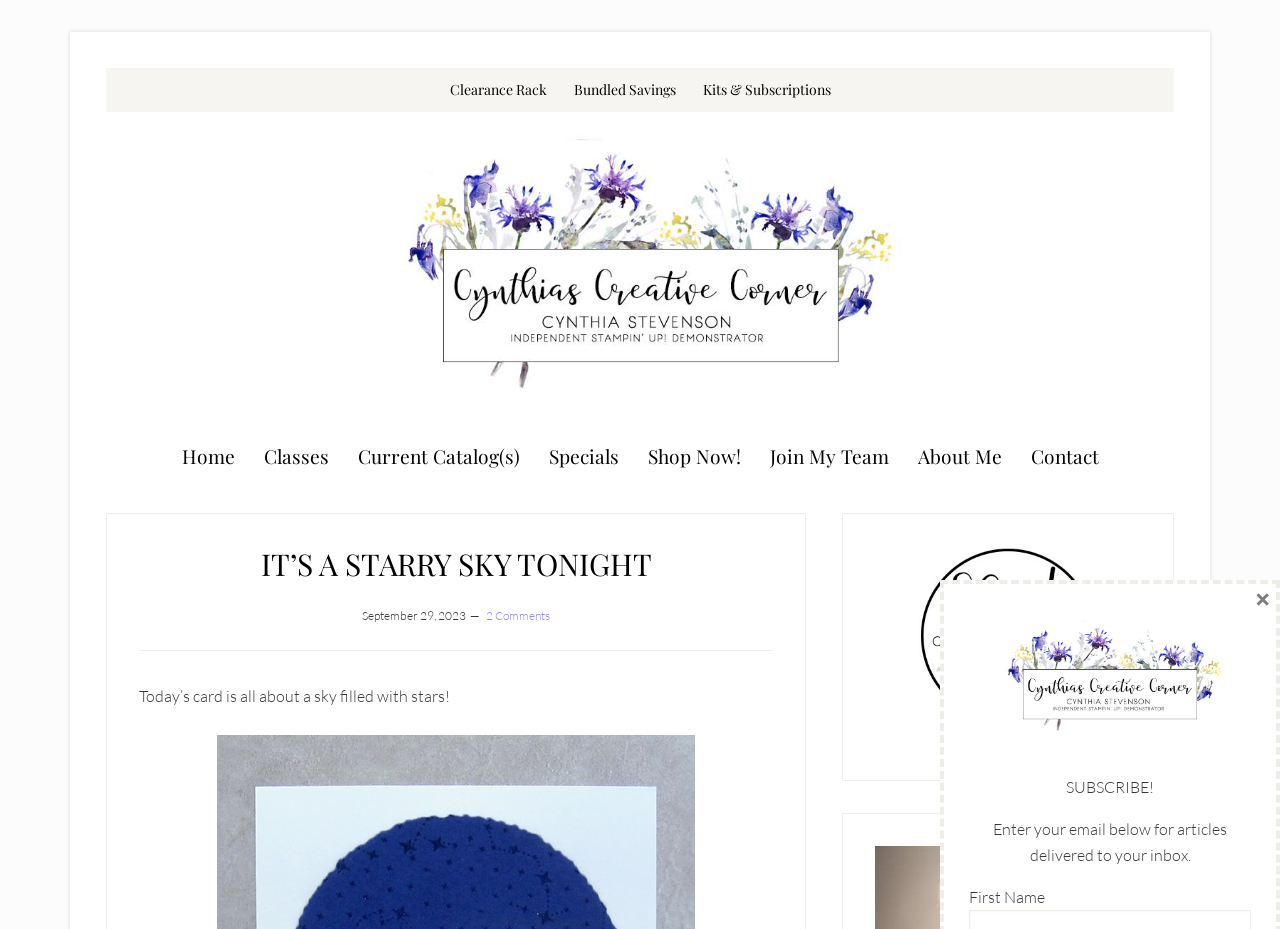Please find the bounding box coordinates of the element that you should click to achieve the following instruction: "Visit 'Clearance Rack'". The coordinates should be presented as four float numbers between 0 and 1: [left, top, right, bottom].

[0.342, 0.073, 0.436, 0.121]